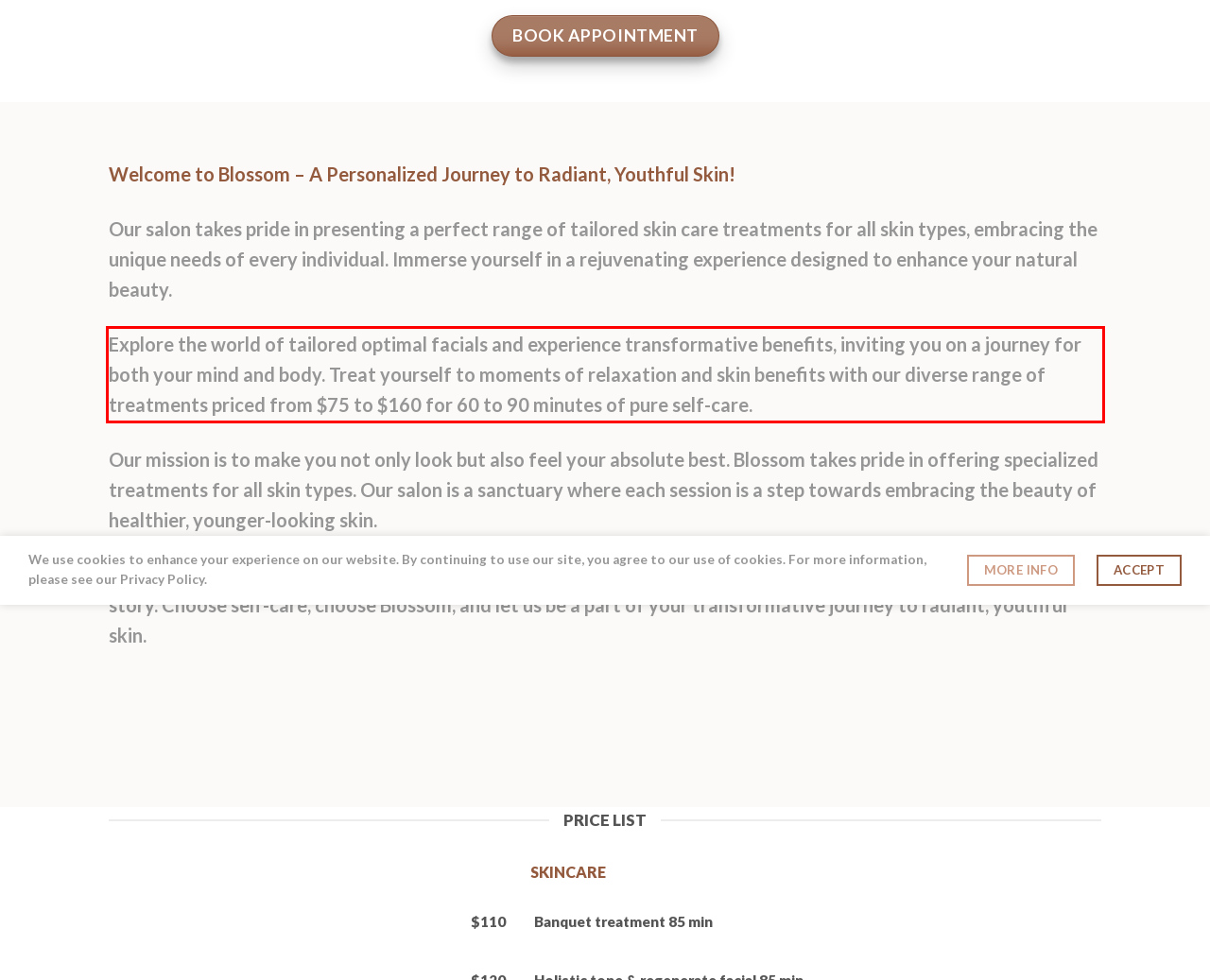You have a screenshot of a webpage with a UI element highlighted by a red bounding box. Use OCR to obtain the text within this highlighted area.

Explore the world of tailored optimal facials and experience transformative benefits, inviting you on a journey for both your mind and body. Treat yourself to moments of relaxation and skin benefits with our diverse range of treatments priced from $75 to $160 for 60 to 90 minutes of pure self-care.